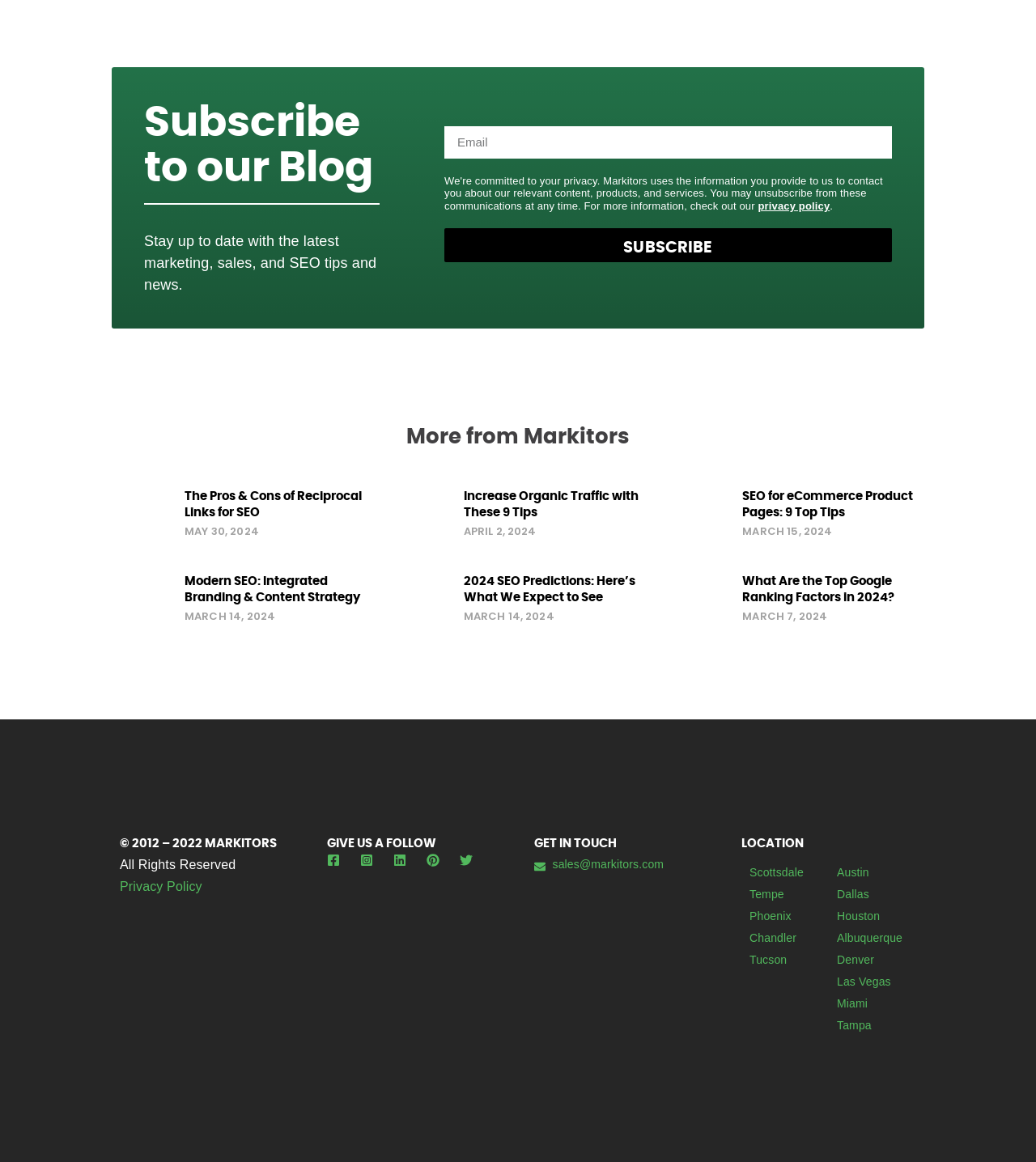Identify the bounding box coordinates of the section that should be clicked to achieve the task described: "Get in touch with Markitors via email".

[0.516, 0.735, 0.684, 0.754]